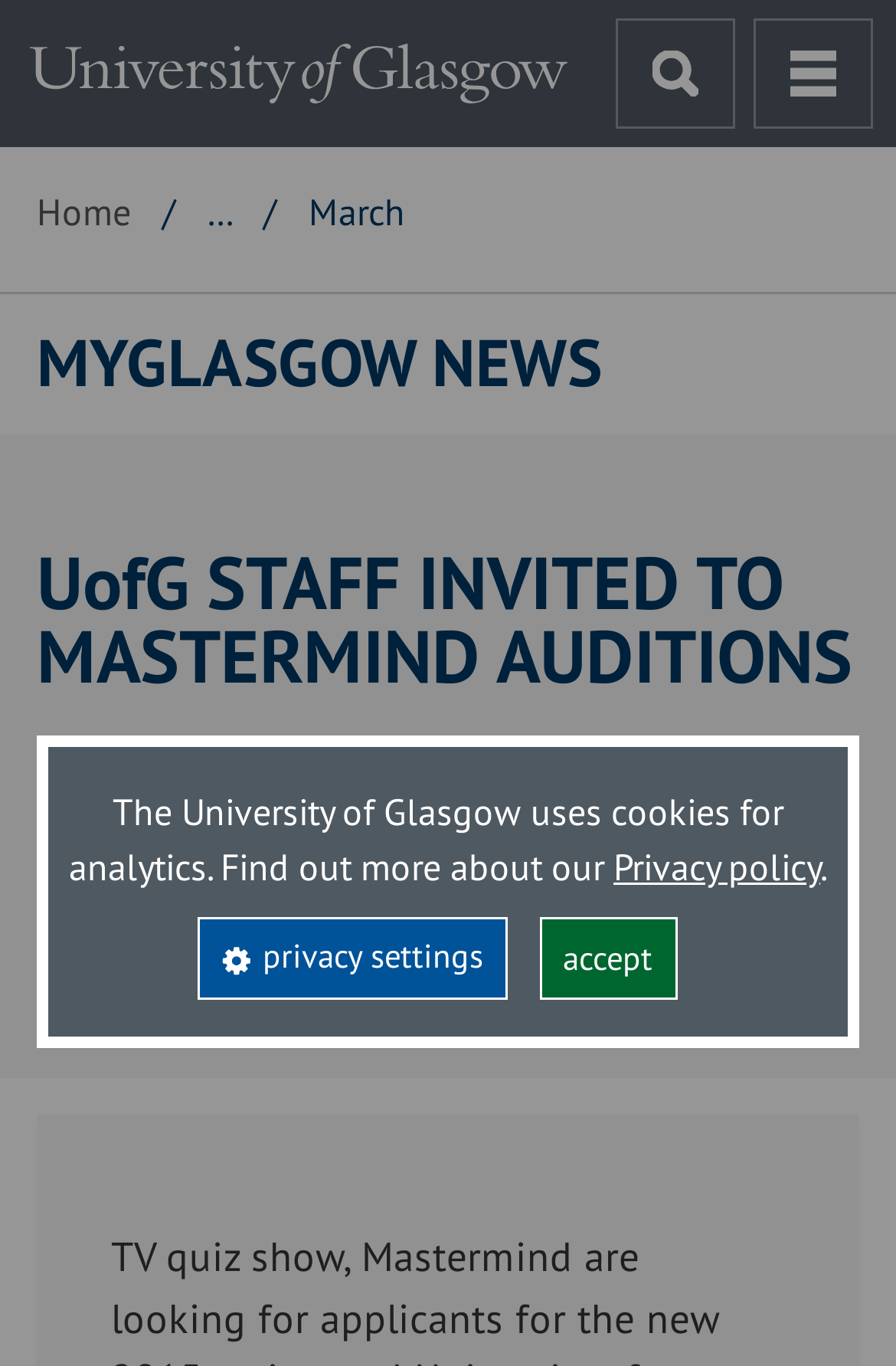Calculate the bounding box coordinates for the UI element based on the following description: "Search icon". Ensure the coordinates are four float numbers between 0 and 1, i.e., [left, top, right, bottom].

[0.687, 0.013, 0.821, 0.094]